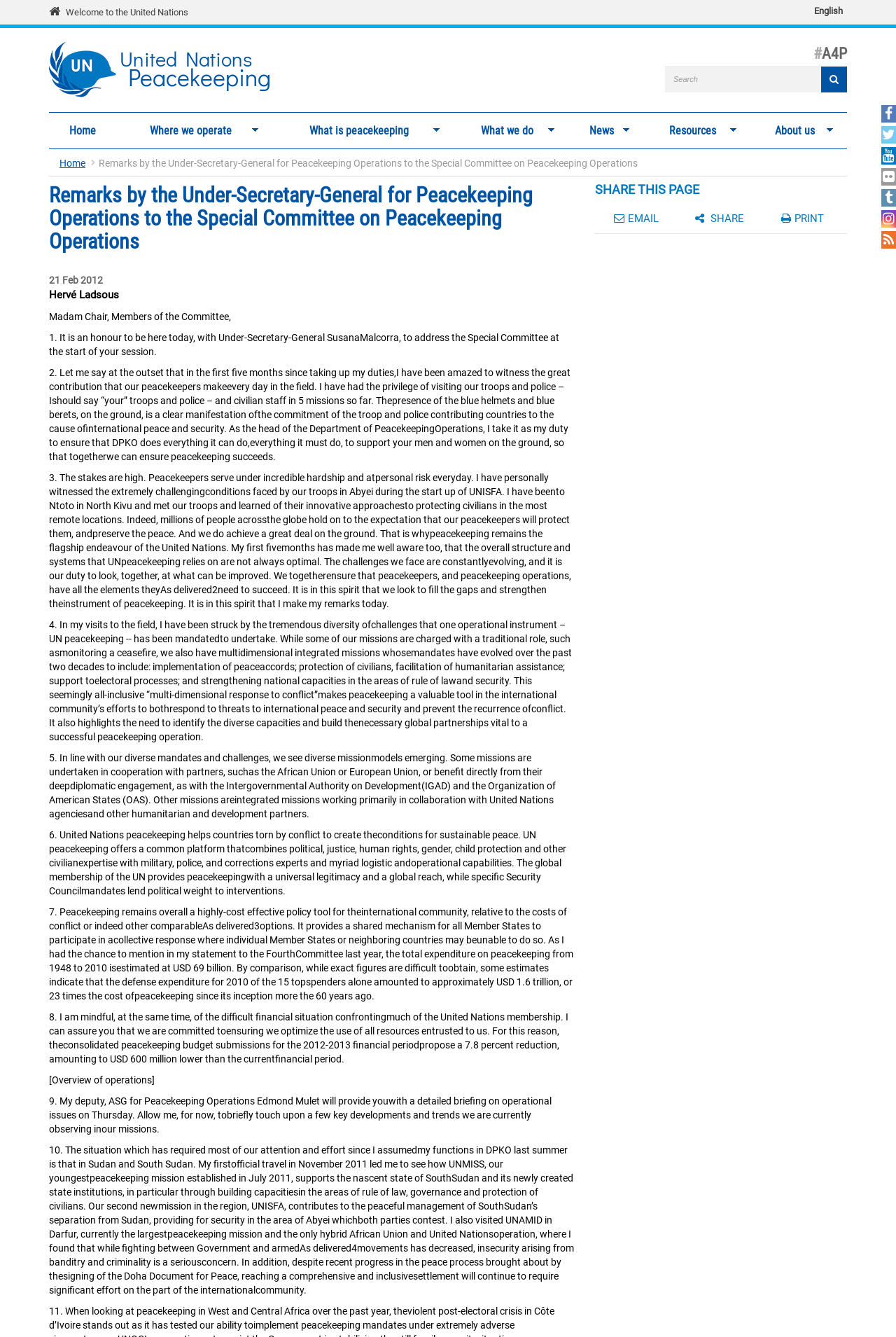Locate the bounding box coordinates of the clickable element to fulfill the following instruction: "Read about what peacekeeping is". Provide the coordinates as four float numbers between 0 and 1 in the format [left, top, right, bottom].

[0.304, 0.086, 0.506, 0.109]